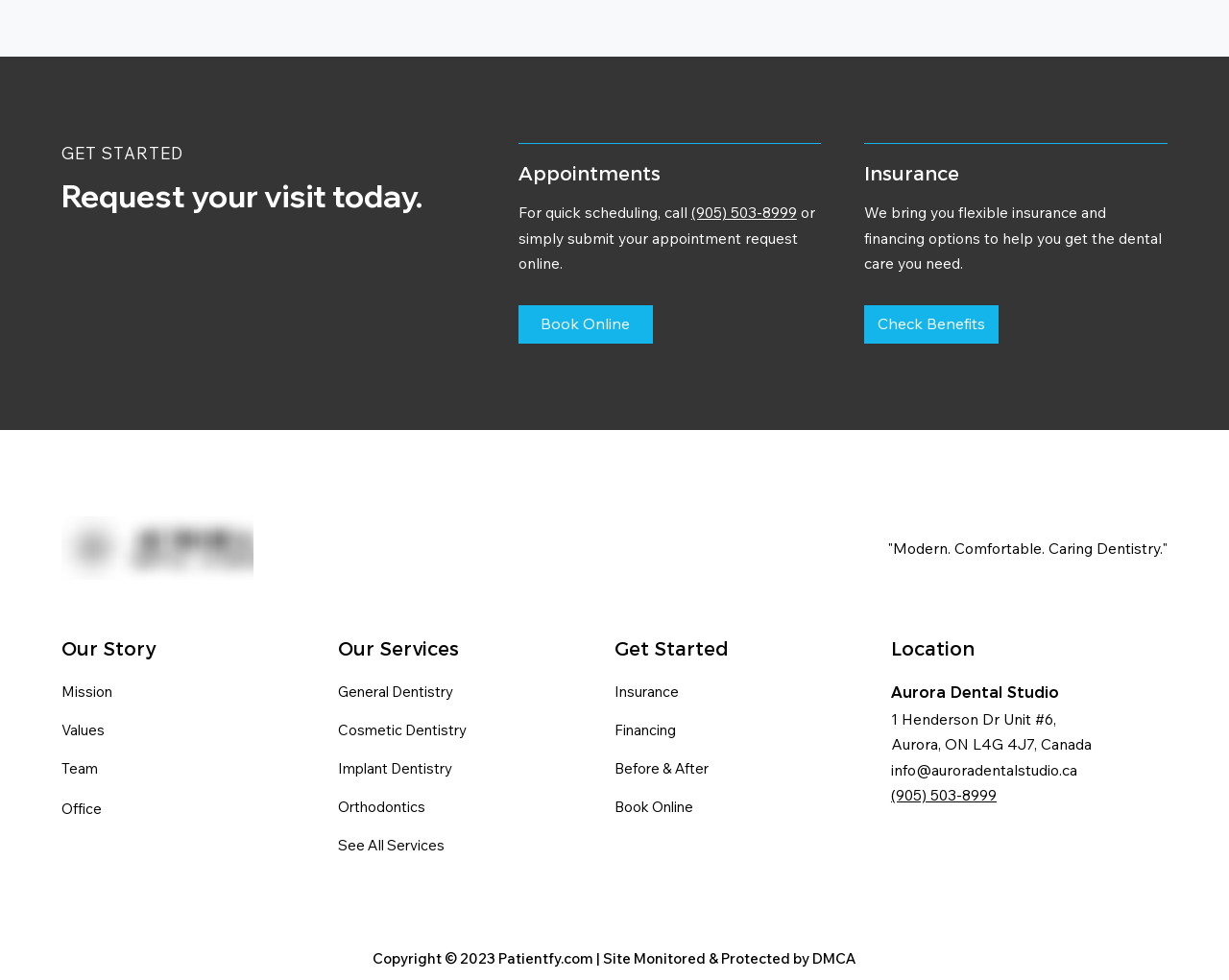Specify the bounding box coordinates (top-left x, top-left y, bottom-right x, bottom-right y) of the UI element in the screenshot that matches this description: Insurance

[0.5, 0.694, 0.725, 0.718]